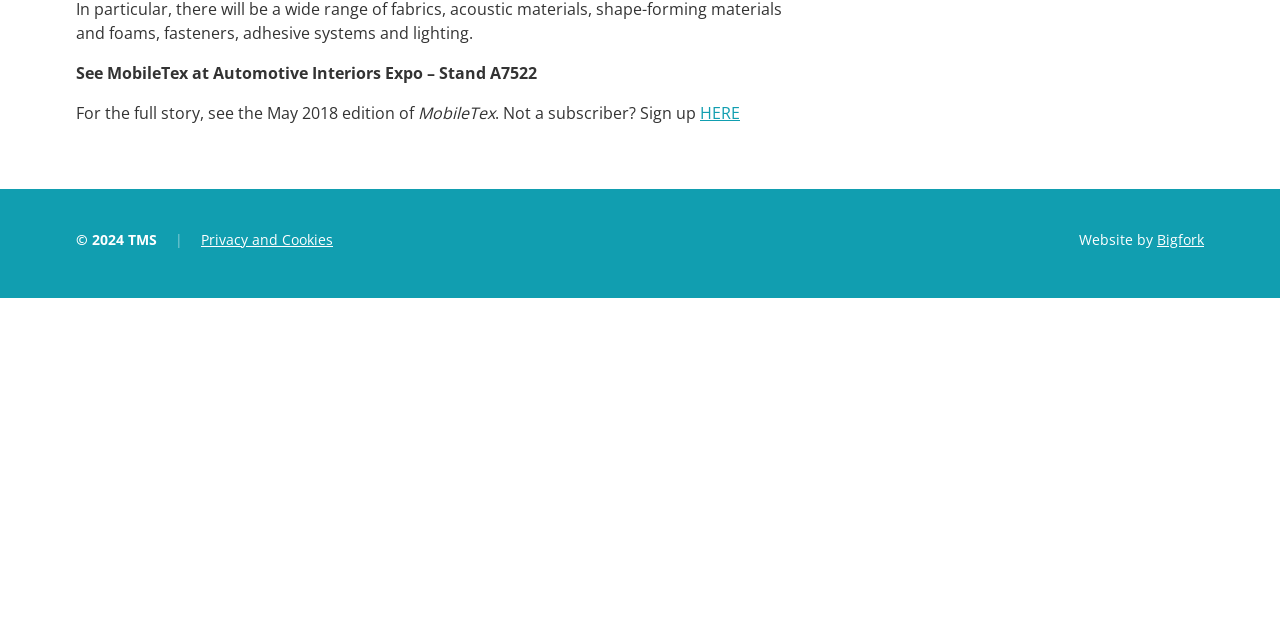Provide the bounding box coordinates for the UI element that is described as: "Privacy and Cookies".

[0.157, 0.359, 0.26, 0.389]